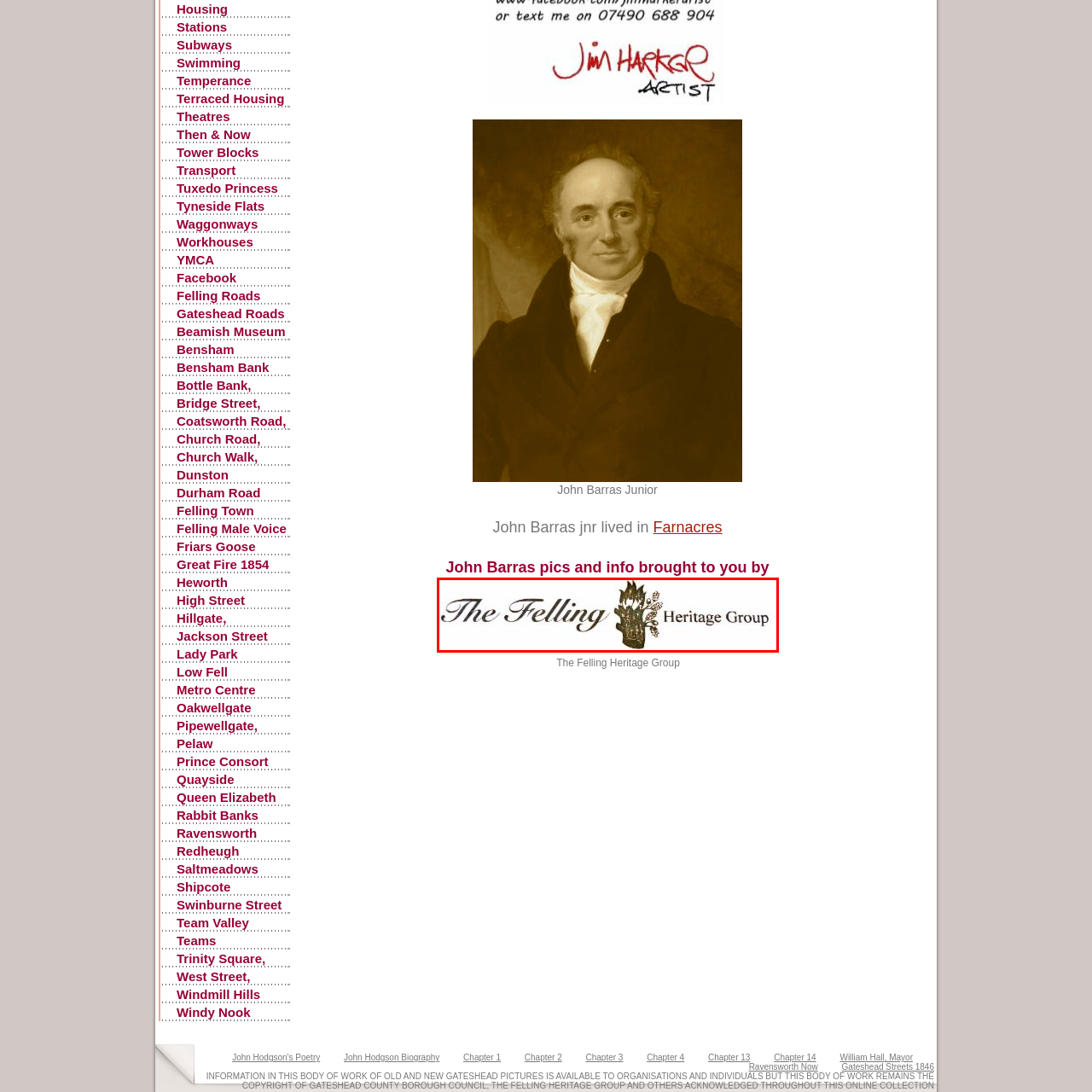Look closely at the part of the image inside the red bounding box, then respond in a word or phrase: What is the focus of the organization?

local history and heritage